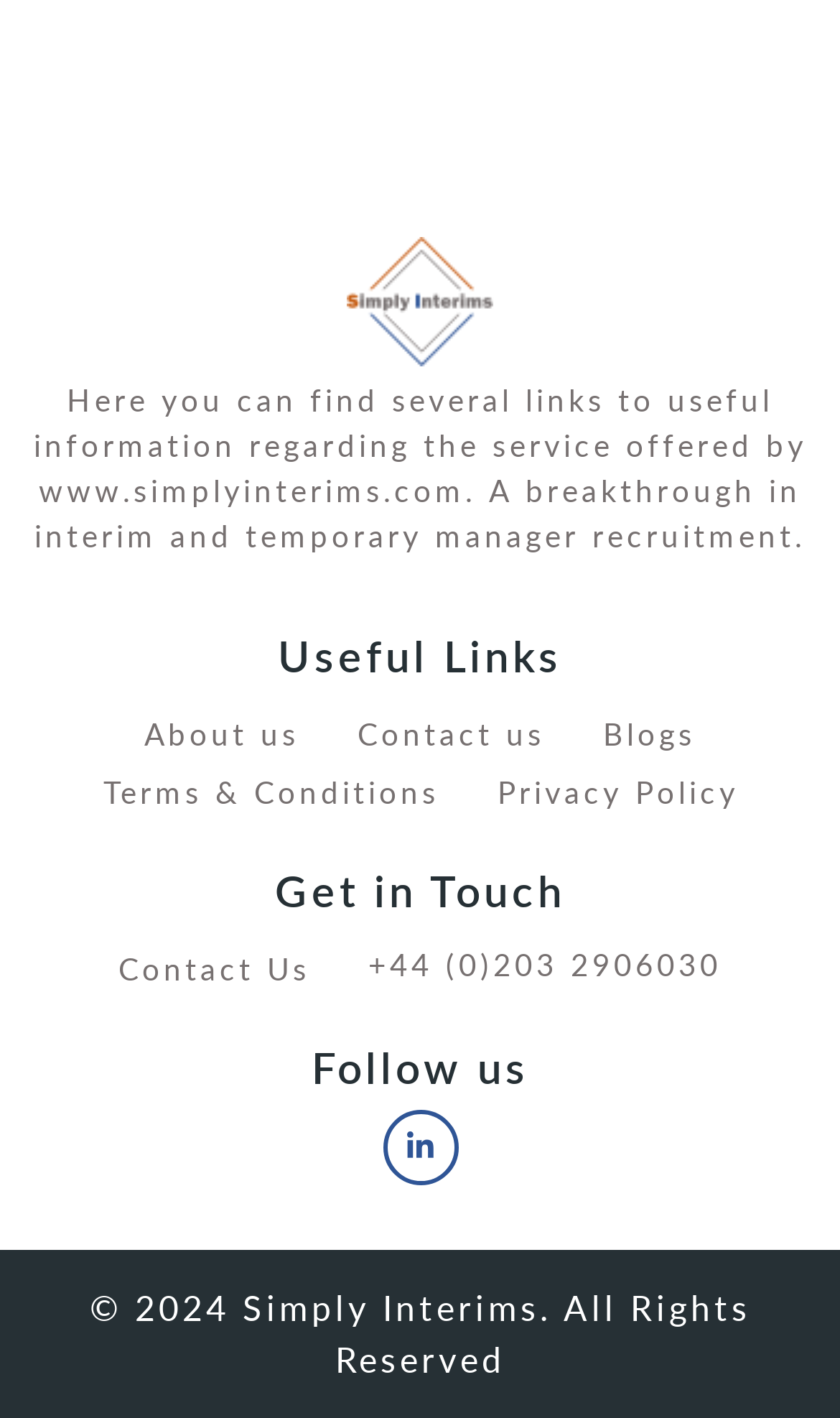What social media platform is the company on?
Please provide a comprehensive answer based on the contents of the image.

The company is on Facebook, as indicated by the Facebook icon link in the 'Follow us' section at the bottom of the page.